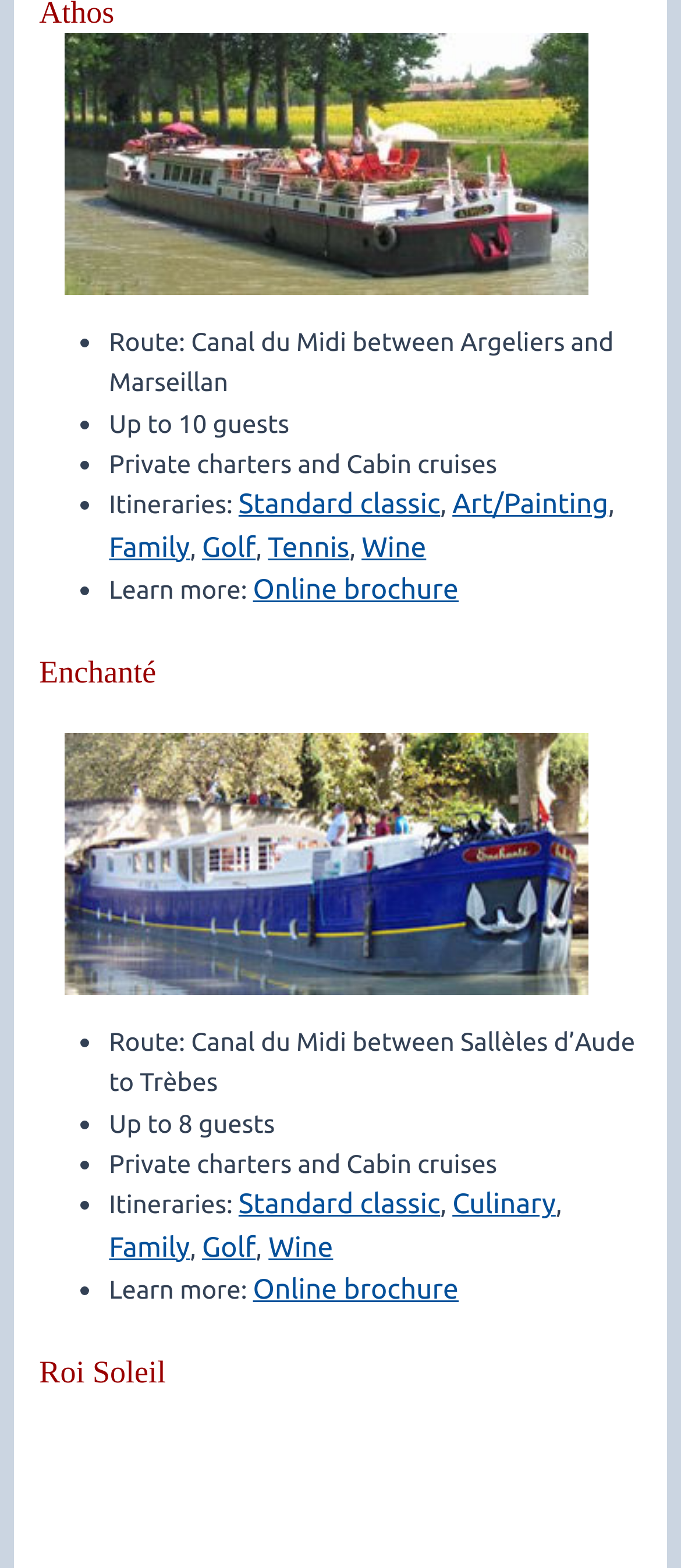Can you look at the image and give a comprehensive answer to the question:
How many itineraries are listed for the second route?

I counted the number of itineraries listed for the second route, which are 'Standard classic', 'Culinary', 'Family', and 'Wine'. Therefore, there are 4 itineraries listed for the second route.